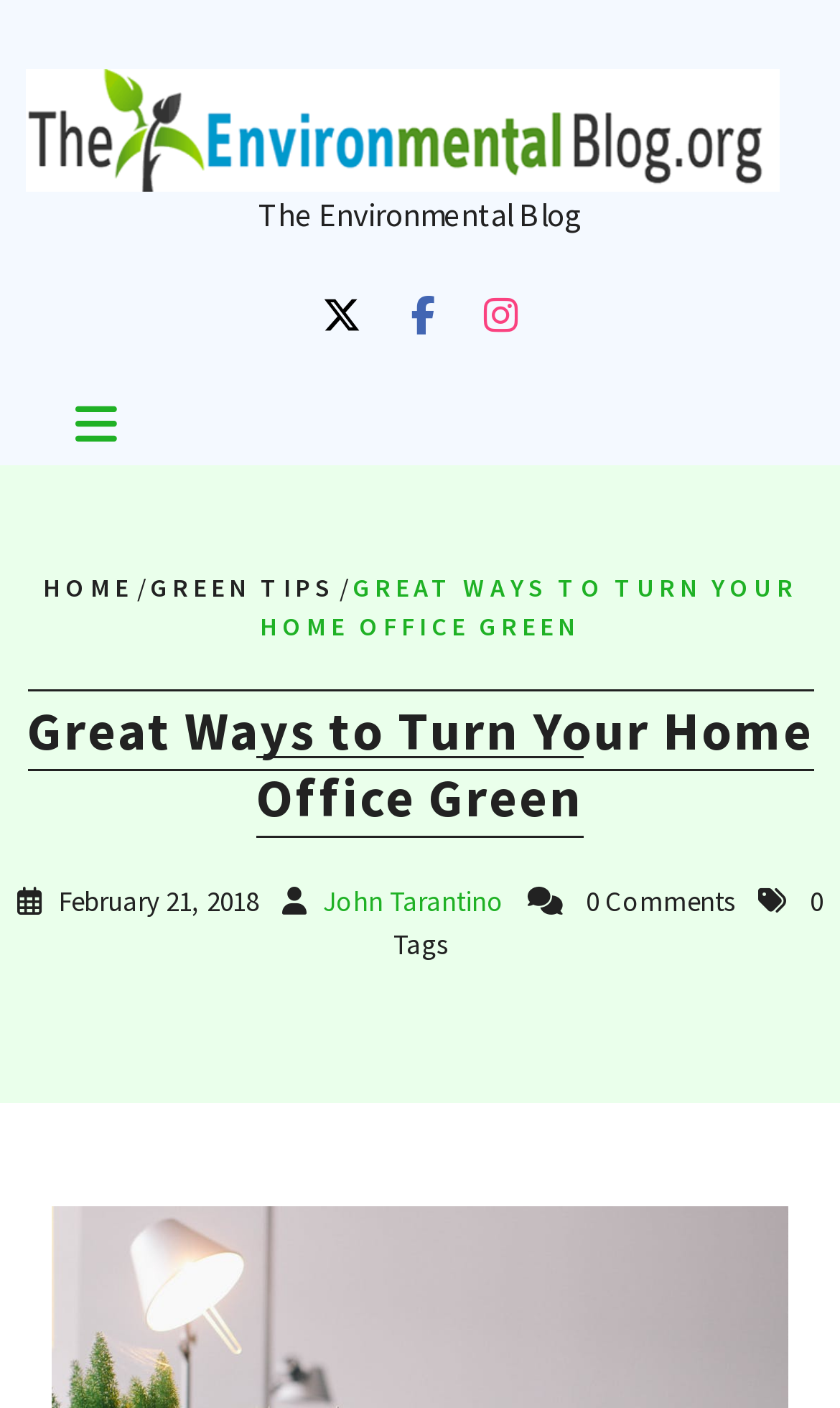For the given element description parent_node: The Environmental Blog, determine the bounding box coordinates of the UI element. The coordinates should follow the format (top-left x, top-left y, bottom-right x, bottom-right y) and be within the range of 0 to 1.

[0.031, 0.049, 0.969, 0.136]